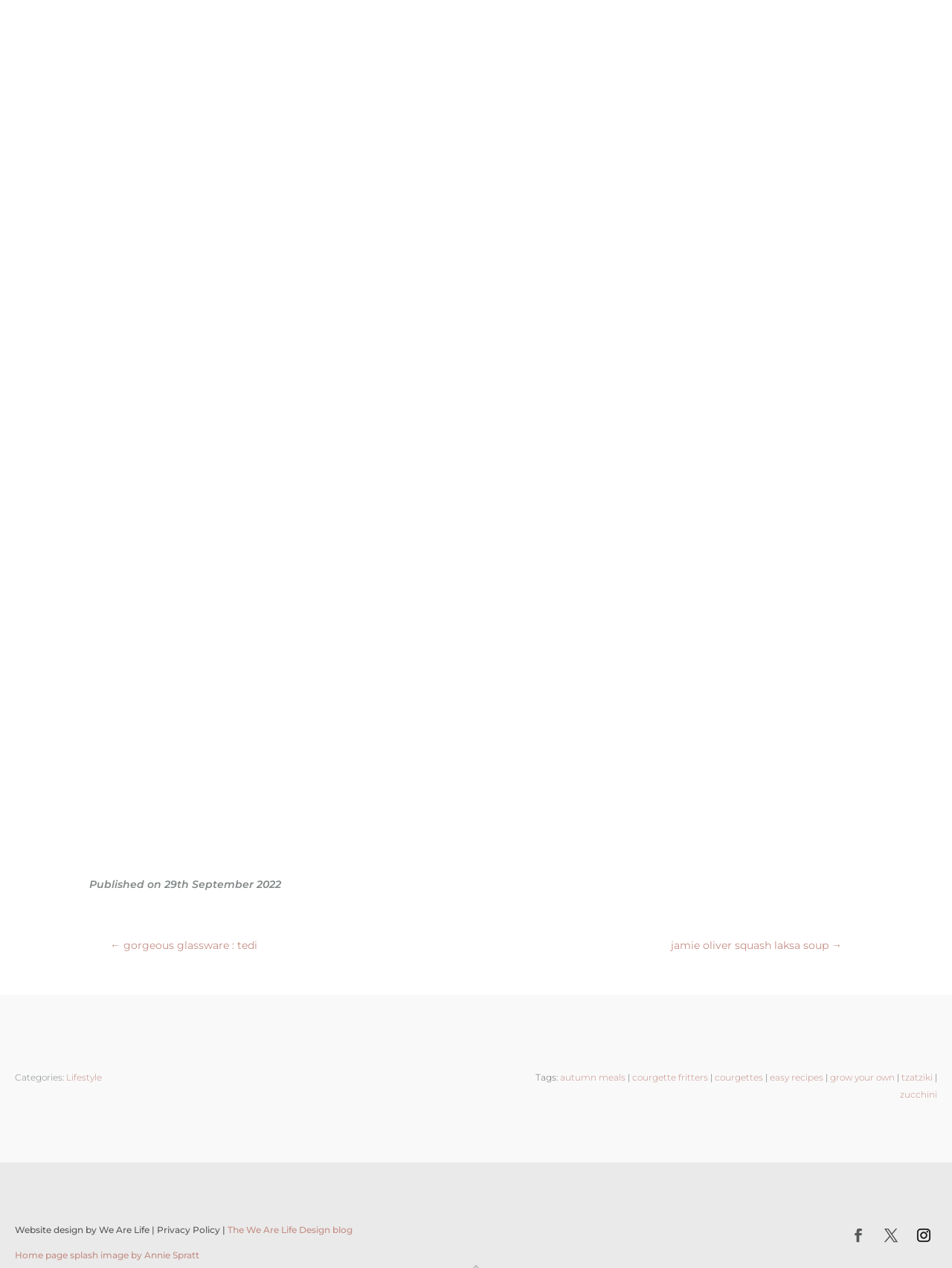What is the category of the article?
Kindly give a detailed and elaborate answer to the question.

The category of the article can be found in the middle of the webpage, where it says 'Categories: Lifestyle'.